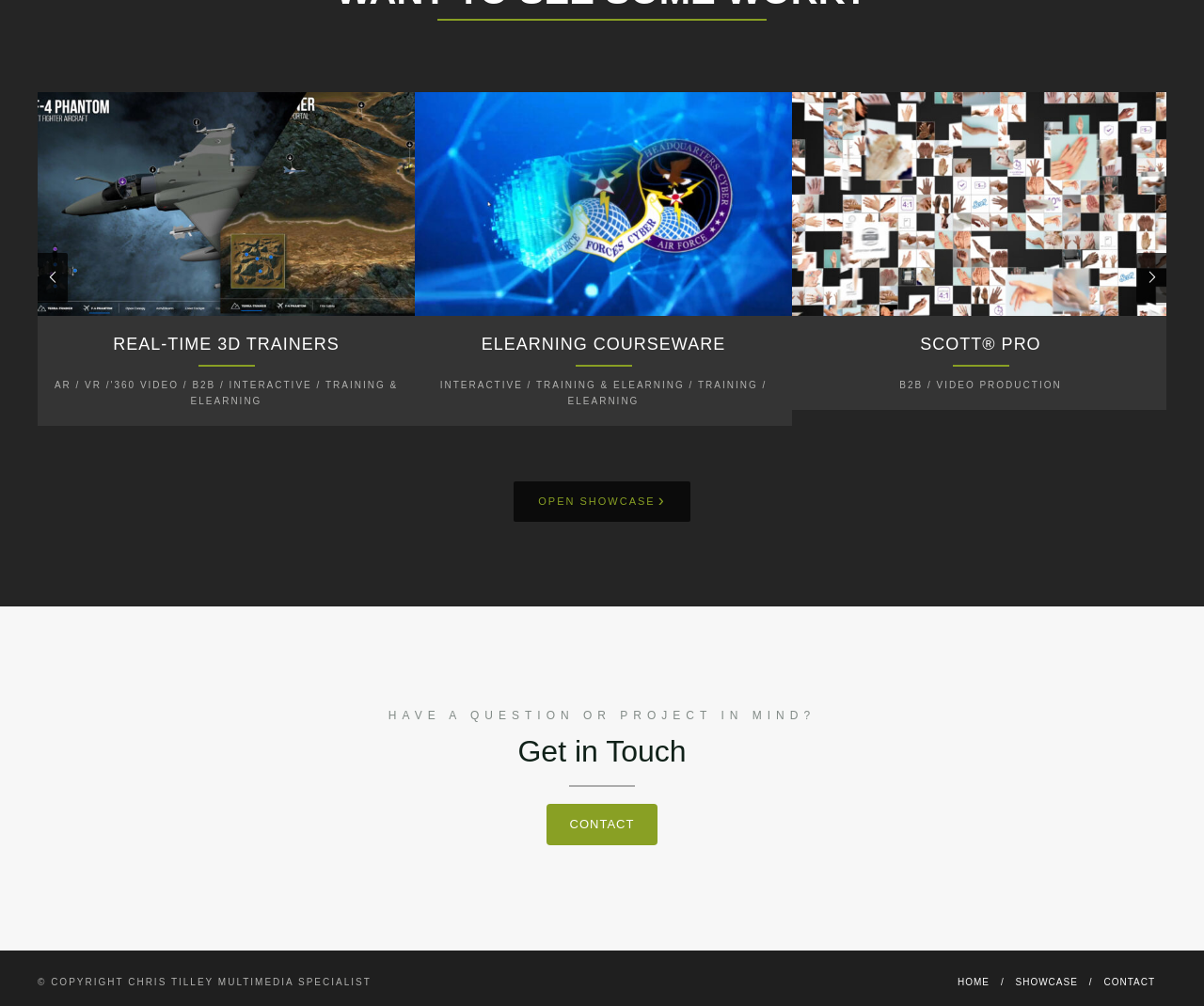Answer the question in one word or a short phrase:
What is the company name mentioned in the footer?

CHRIS TILLEY MULTIMEDIA SPECIALIST